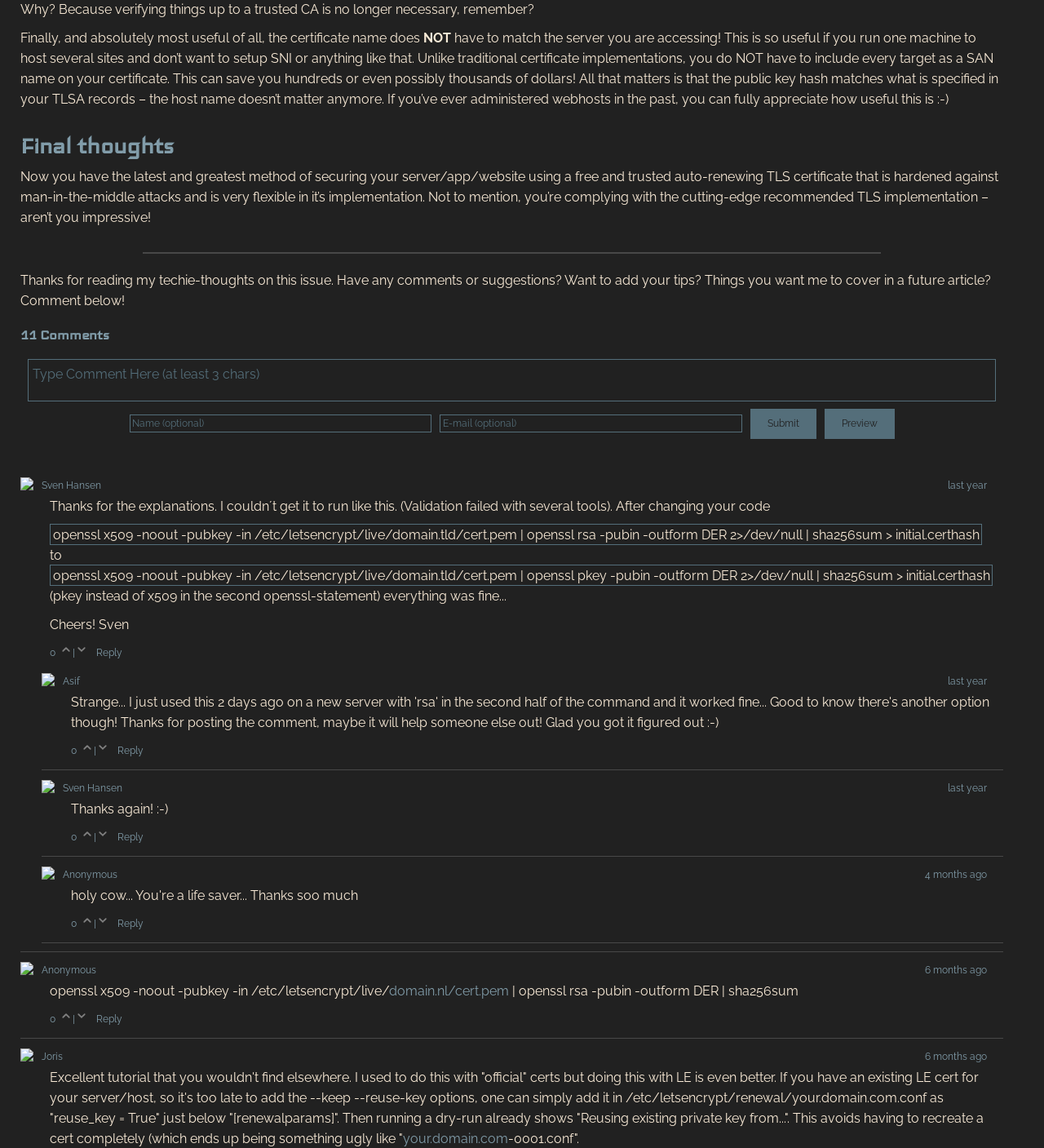Identify the bounding box for the element characterized by the following description: "Reply".

[0.092, 0.879, 0.117, 0.897]